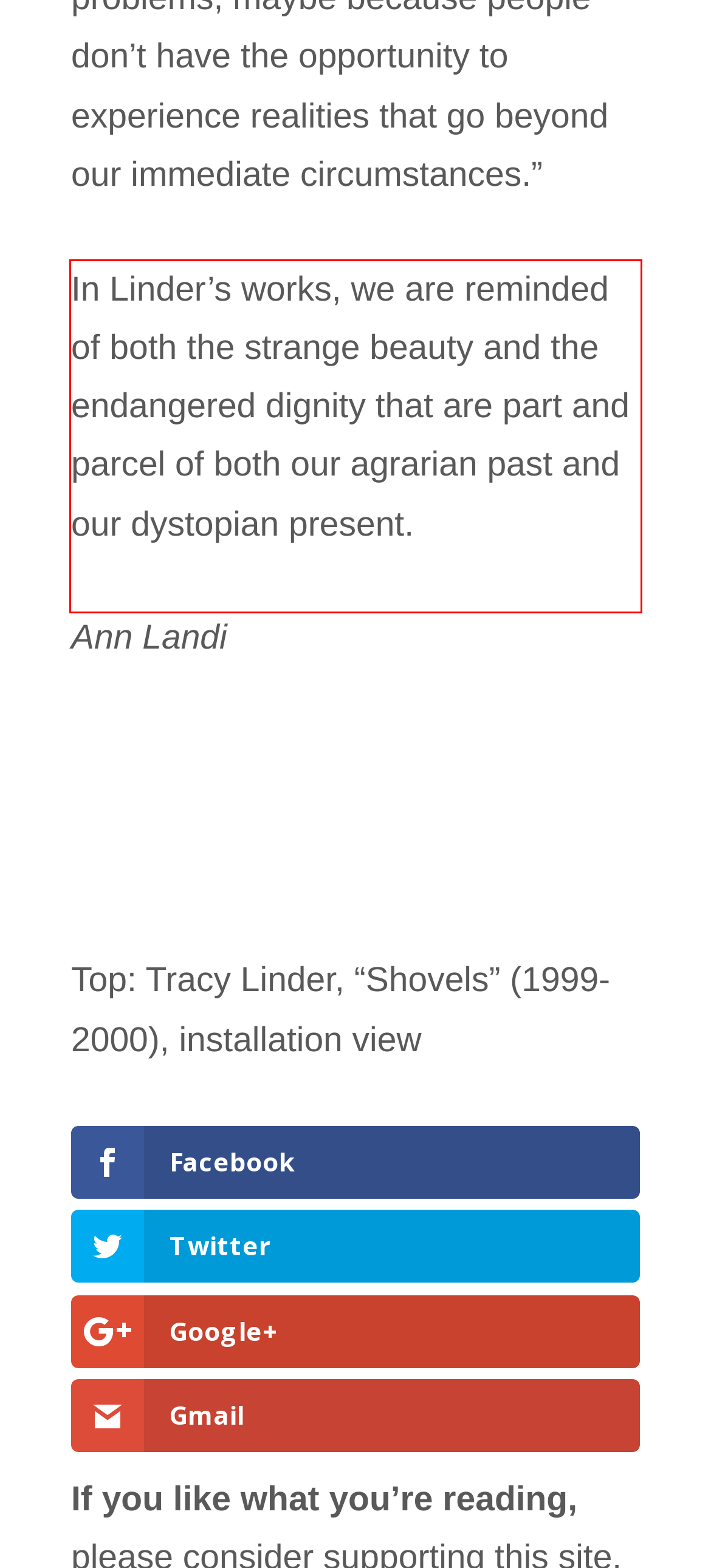Given a webpage screenshot with a red bounding box, perform OCR to read and deliver the text enclosed by the red bounding box.

In Linder’s works, we are reminded of both the strange beauty and the endangered dignity that are part and parcel of both our agrarian past and our dystopian present.